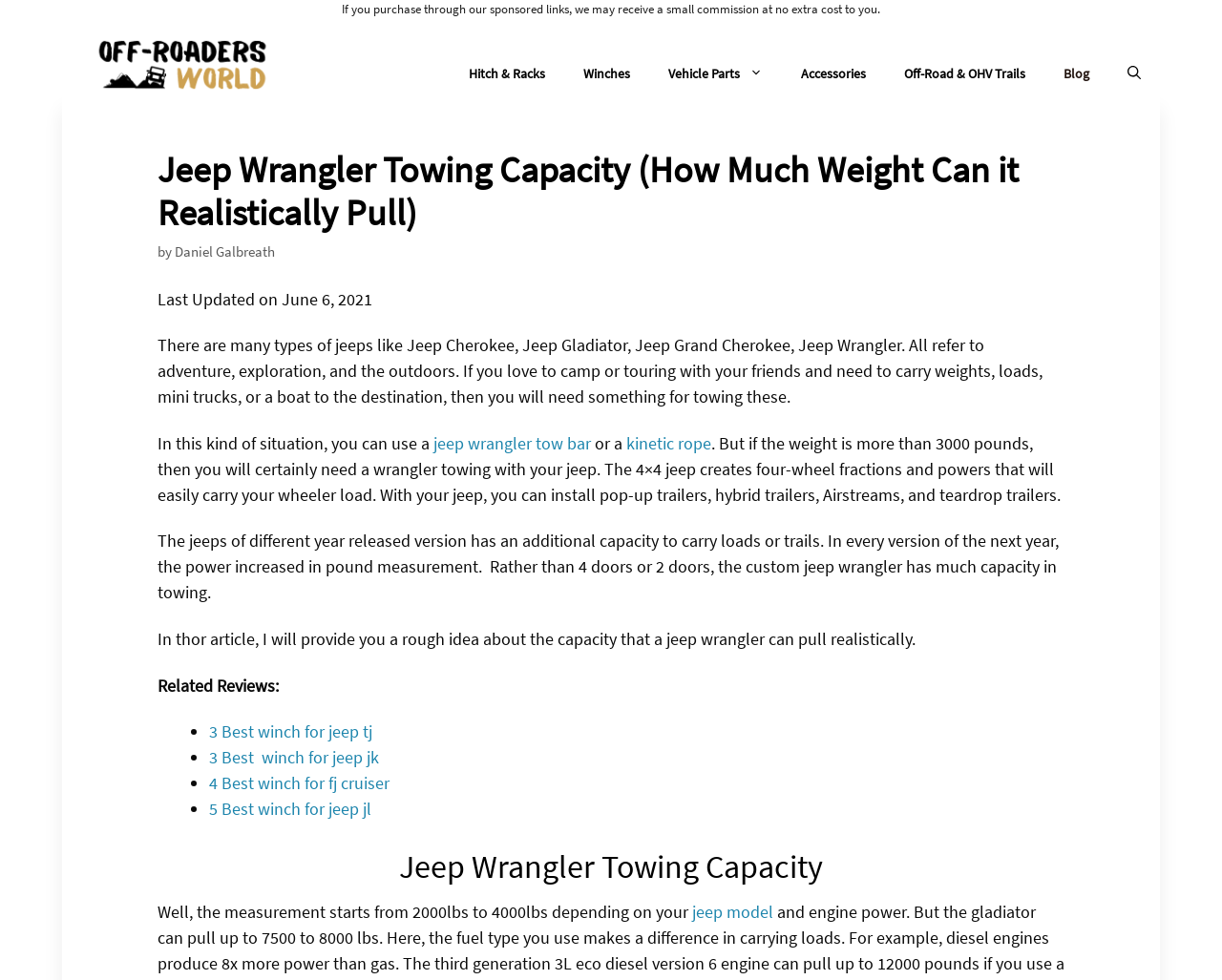Locate the bounding box coordinates of the segment that needs to be clicked to meet this instruction: "Read the article by Daniel Galbreath".

[0.143, 0.248, 0.225, 0.266]